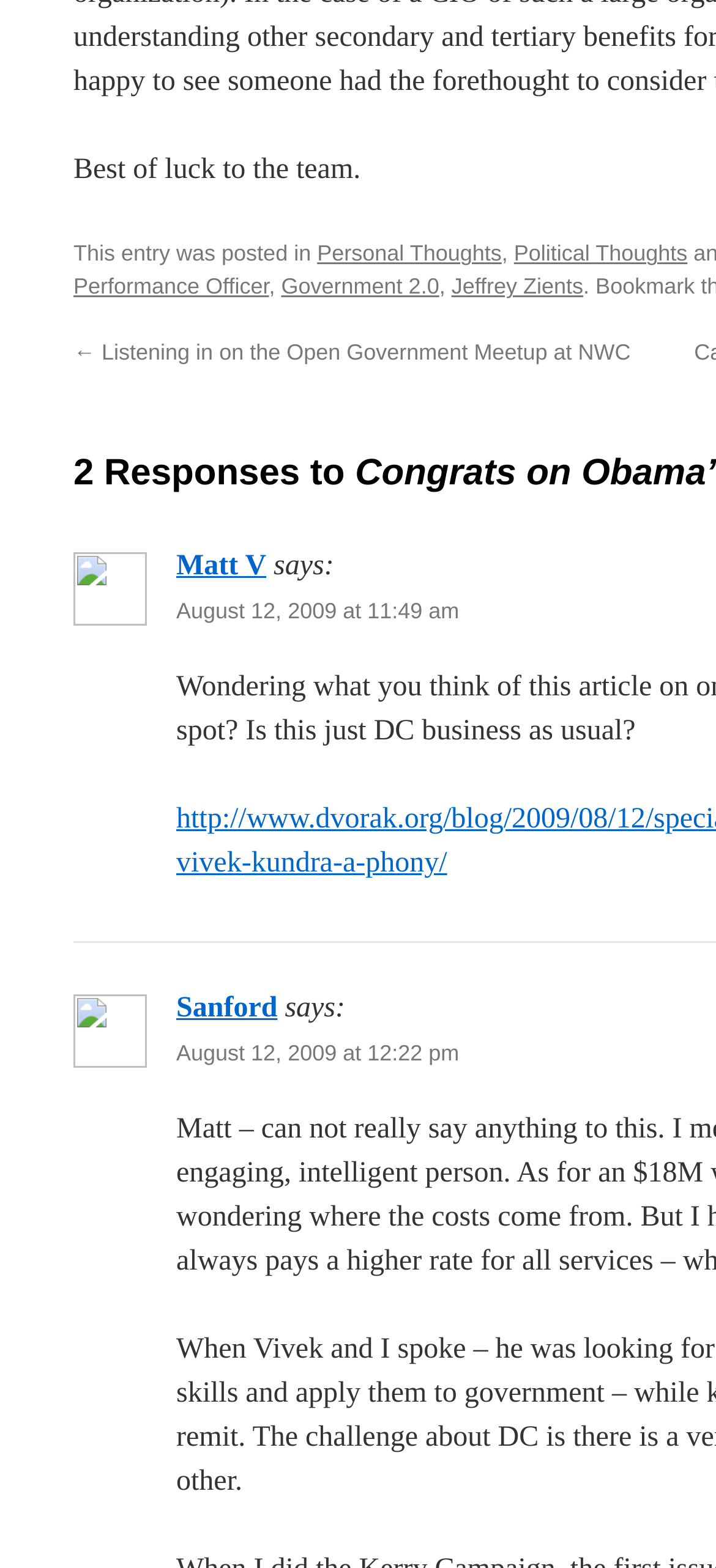Answer the question with a brief word or phrase:
Who is mentioned in the post along with Government 2.0?

Jeffrey Zients